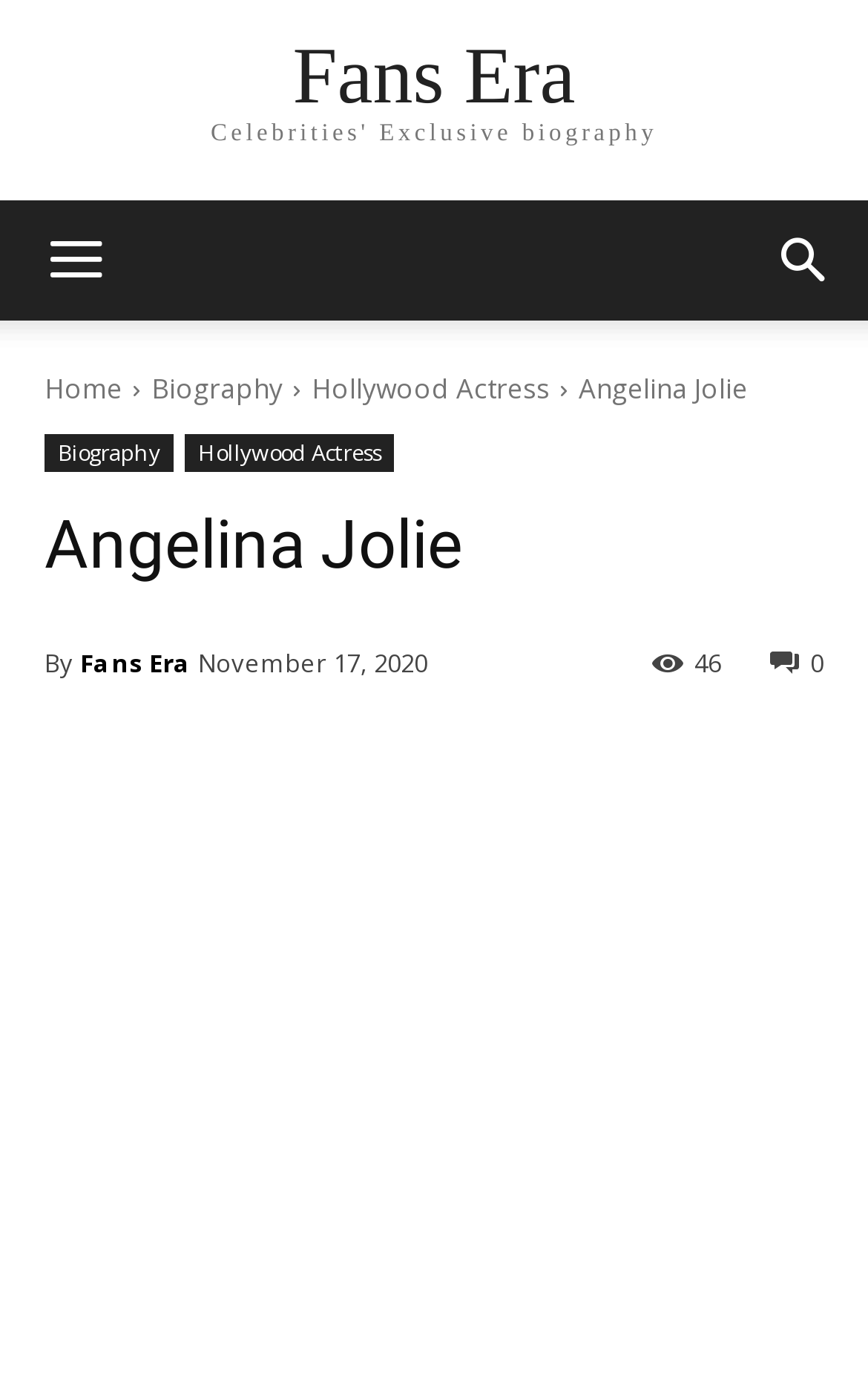Create a detailed narrative of the webpage’s visual and textual elements.

The webpage is about Angelina Jolie, an academy award-winning actress and humanitarian. At the top left corner, there is a link to "Fans Era" and a mobile toggle button. On the top right corner, there is a search button. Below the search button, there are four links: "Home", "Biography", "Hollywood Actress", and another "Biography" link. Next to these links, there is a static text "Angelina Jolie" and another two links: "Biography" and "Hollywood Actress".

Below these links, there is a heading "Angelina Jolie" and a static text "By". On the same line, there is a link to "Fans Era" and a time element showing "November 17, 2020". On the right side of the time element, there is a link with a icon and a static text "46".

Further down, there are three social media links: Facebook, Twitter, and Pinterest. At the bottom of the page, there is a link to "Angelina Jolie" which contains an image of Angelina Jolie that spans the entire width of the page.